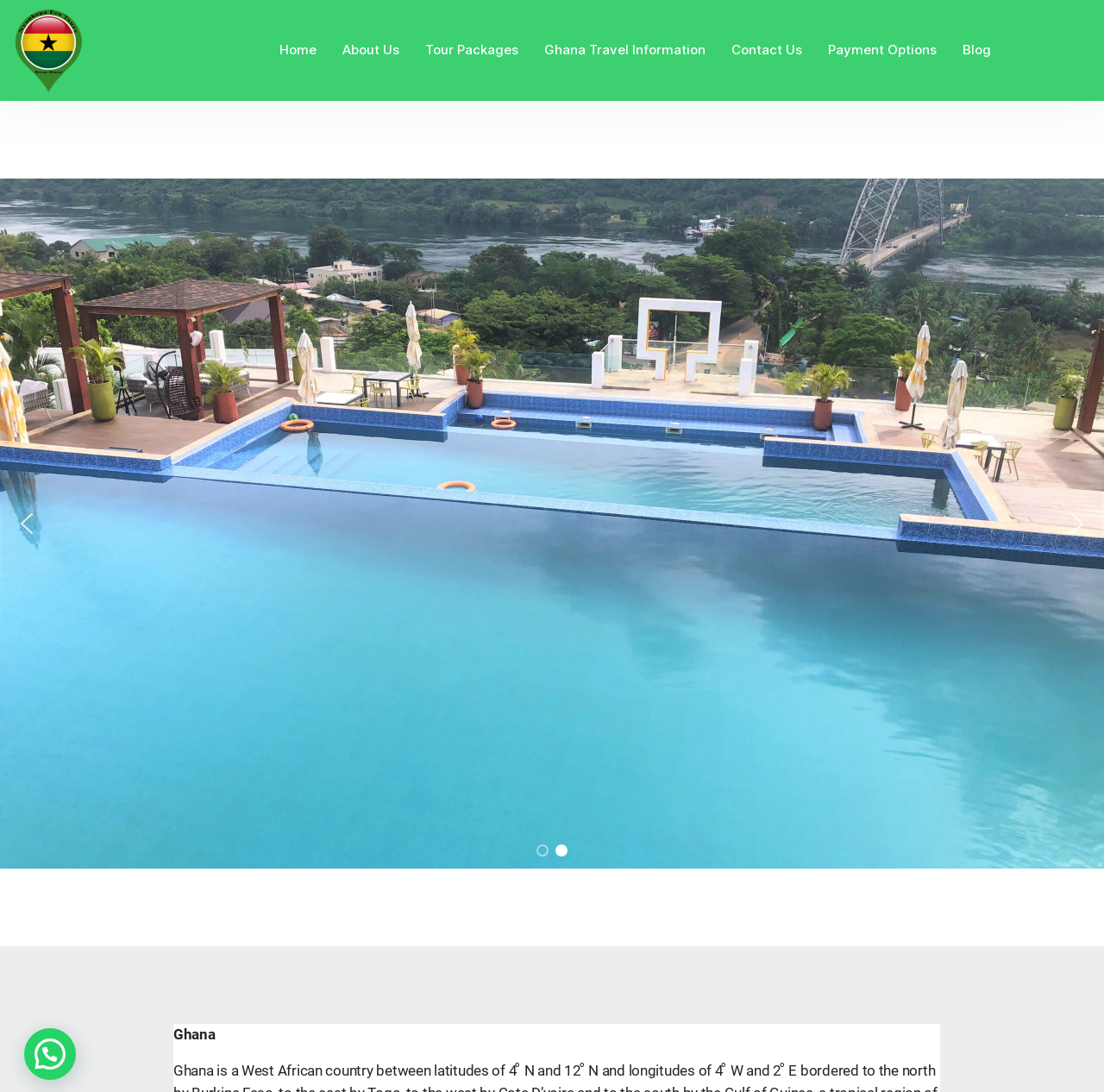Using the description: "Ghana Travel Information", determine the UI element's bounding box coordinates. Ensure the coordinates are in the format of four float numbers between 0 and 1, i.e., [left, top, right, bottom].

[0.481, 0.015, 0.651, 0.078]